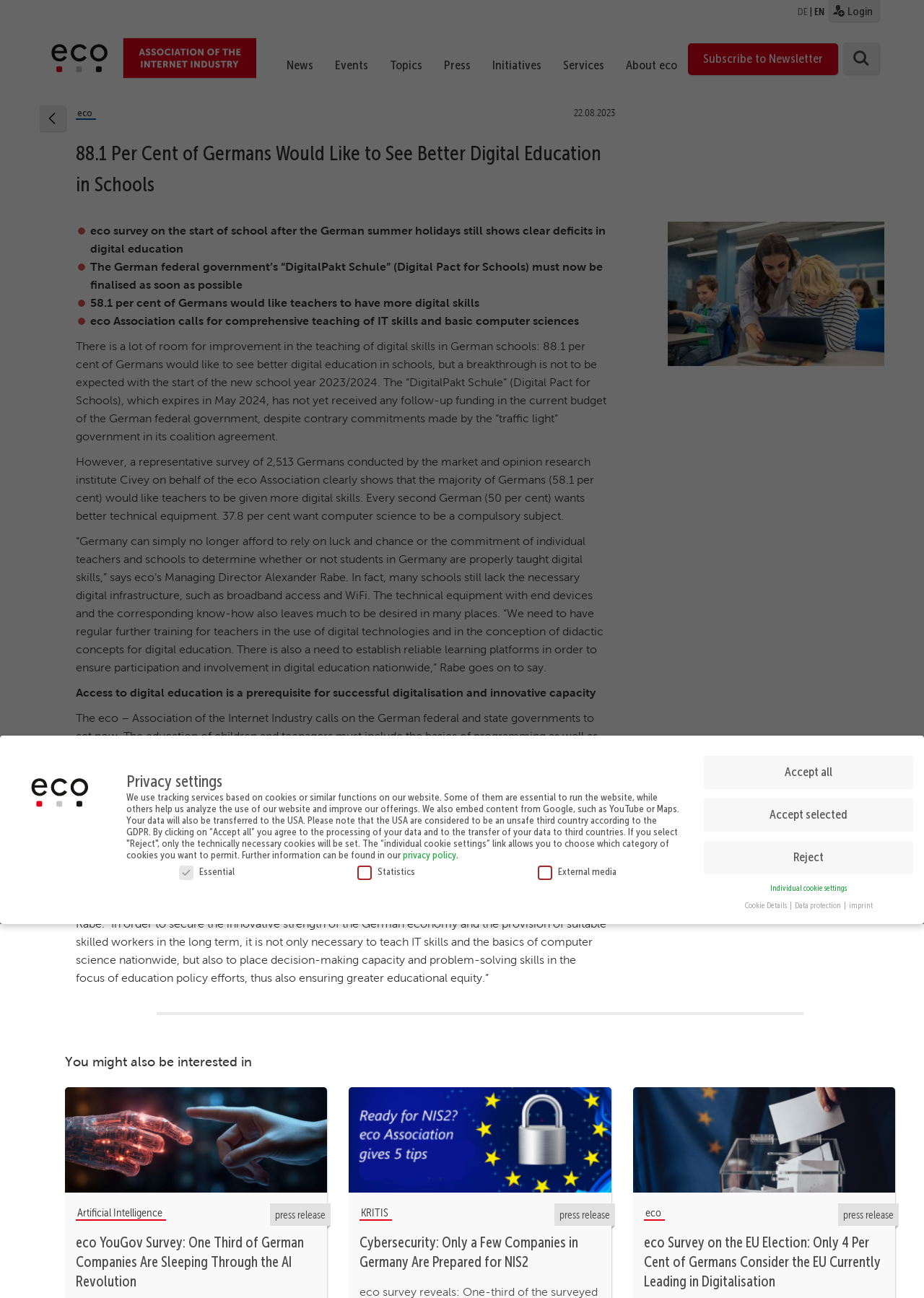Determine the bounding box coordinates for the UI element with the following description: "Individual cookie settings". The coordinates should be four float numbers between 0 and 1, represented as [left, top, right, bottom].

[0.834, 0.681, 0.916, 0.687]